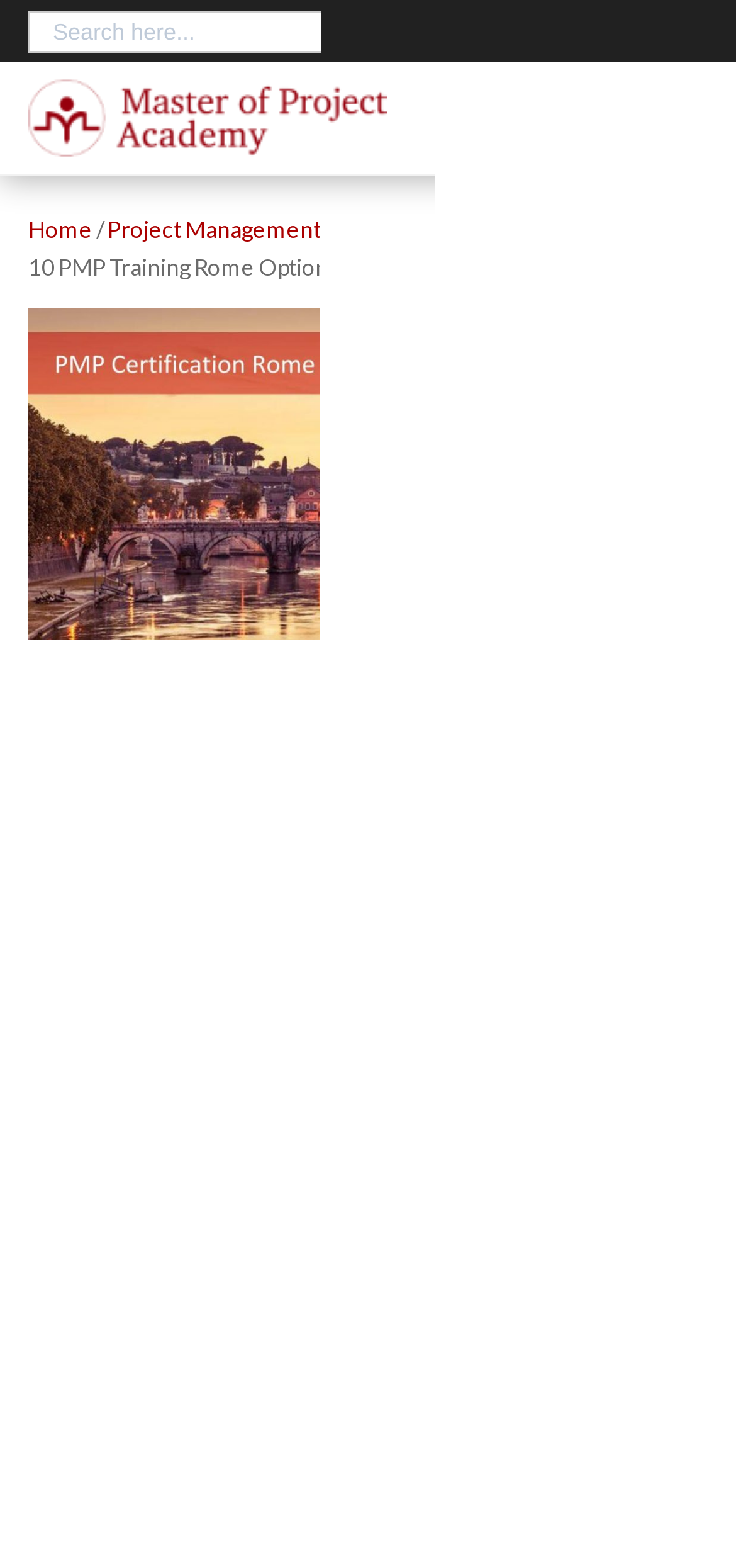Refer to the screenshot and give an in-depth answer to this question: What is the estimated reading time of the main content?

The estimated reading time is indicated by the text '17 min. read' located near the top of the main content. This suggests that the main content is expected to take around 17 minutes to read.